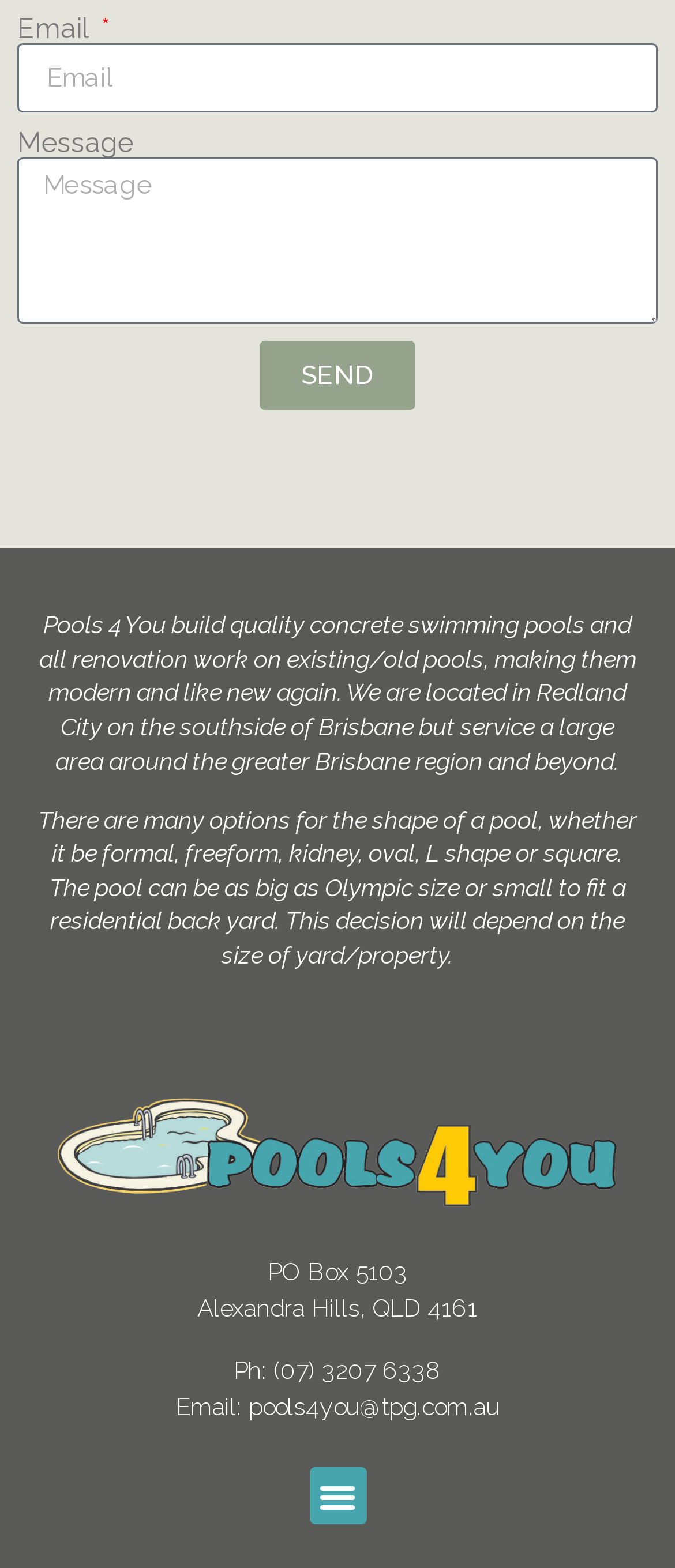Using the given description, provide the bounding box coordinates formatted as (top-left x, top-left y, bottom-right x, bottom-right y), with all values being floating point numbers between 0 and 1. Description: pools4you@tpg.com.au

[0.368, 0.888, 0.74, 0.906]